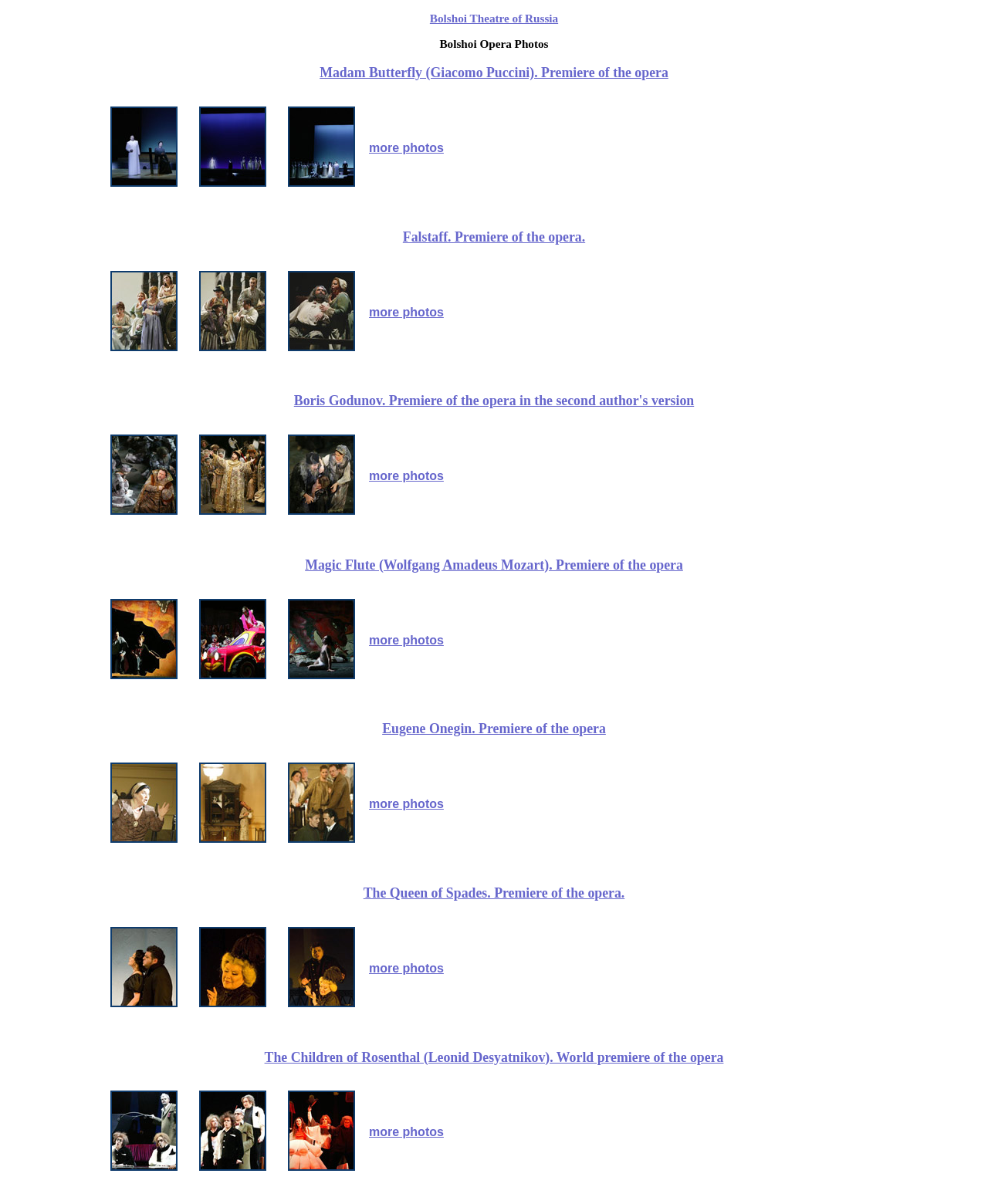Find the bounding box coordinates of the clickable area that will achieve the following instruction: "View more photos of Falstaff opera".

[0.373, 0.117, 0.449, 0.128]